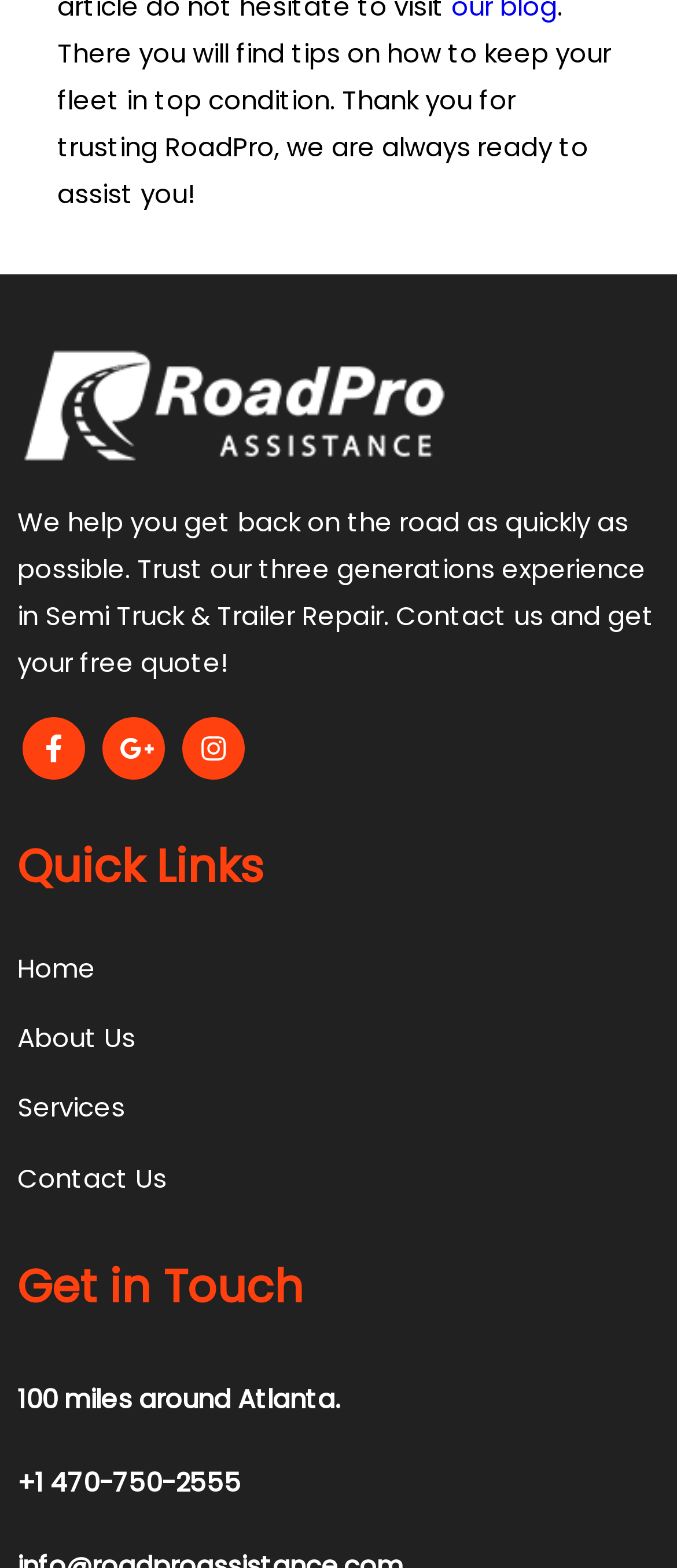What is the company's experience in Semi Truck & Trailer Repair?
Based on the screenshot, provide a one-word or short-phrase response.

Three generations